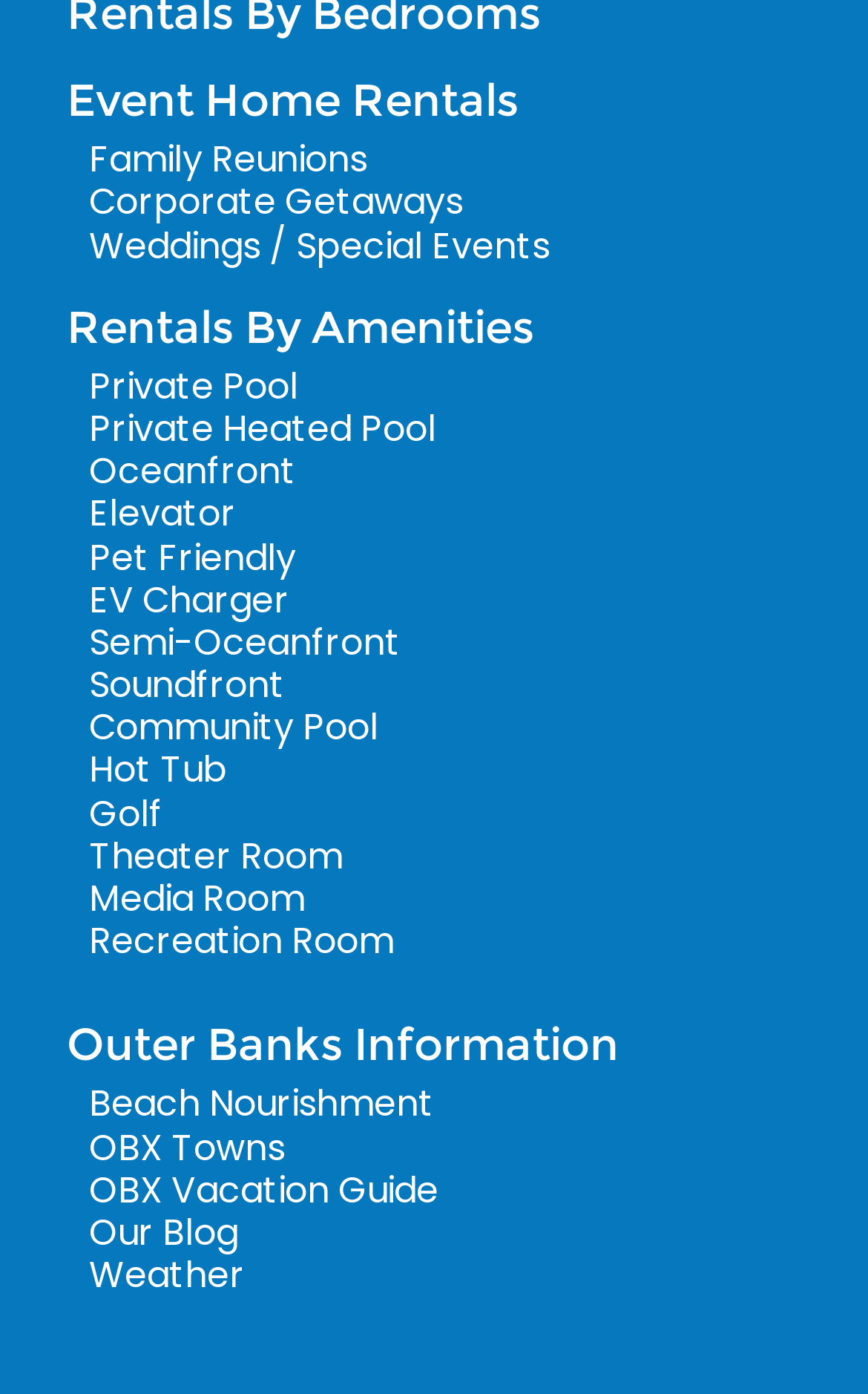Give the bounding box coordinates for the element described by: "Weddings / Special Events".

[0.103, 0.157, 0.633, 0.194]